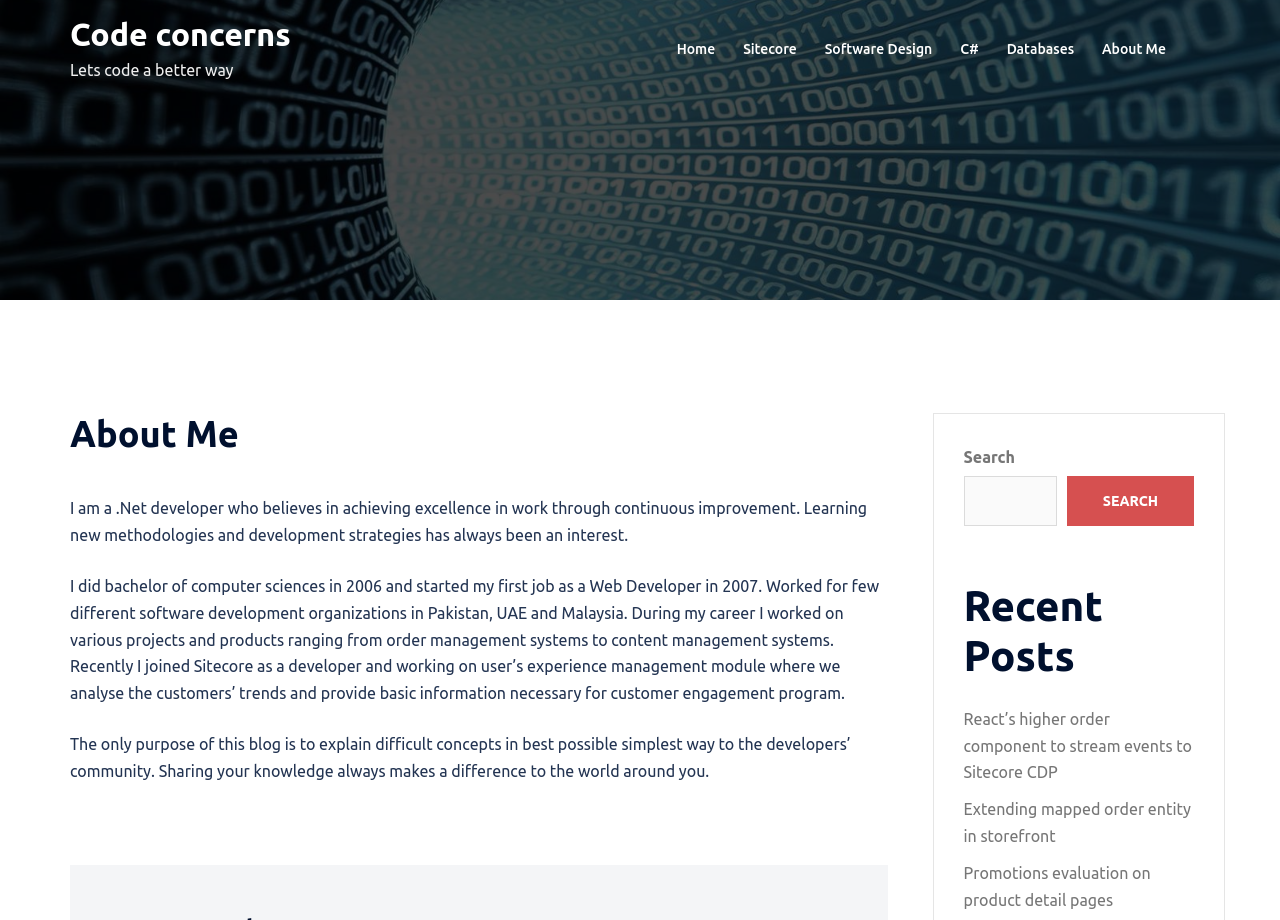Indicate the bounding box coordinates of the element that needs to be clicked to satisfy the following instruction: "read about React’s higher order component". The coordinates should be four float numbers between 0 and 1, i.e., [left, top, right, bottom].

[0.753, 0.771, 0.931, 0.849]